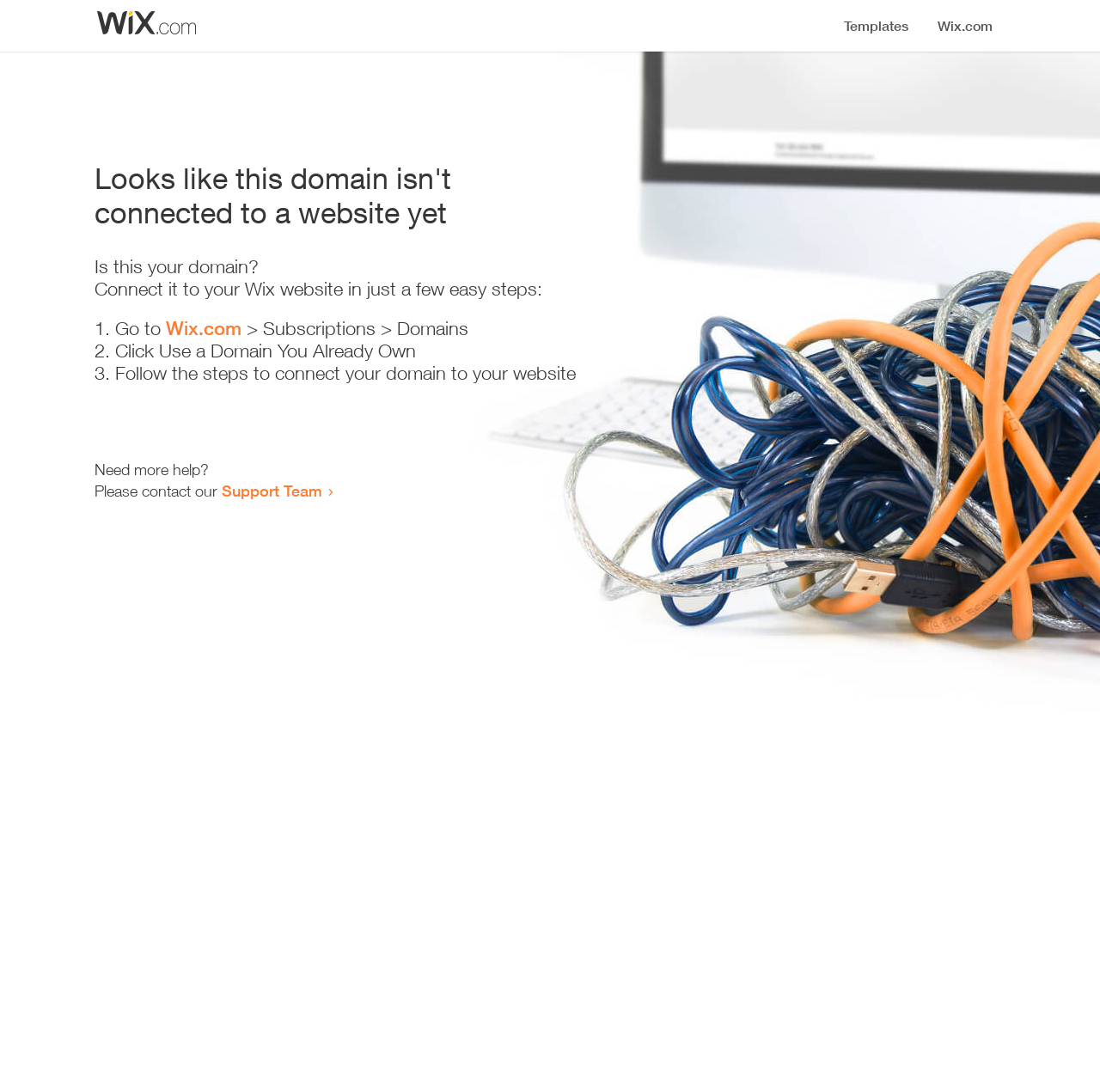What should I do to connect my domain?
Kindly answer the question with as much detail as you can.

The webpage provides a list of steps to connect the domain, and the last step is to 'Follow the steps to connect your domain to your website', indicating that I should follow the provided steps to connect my domain.